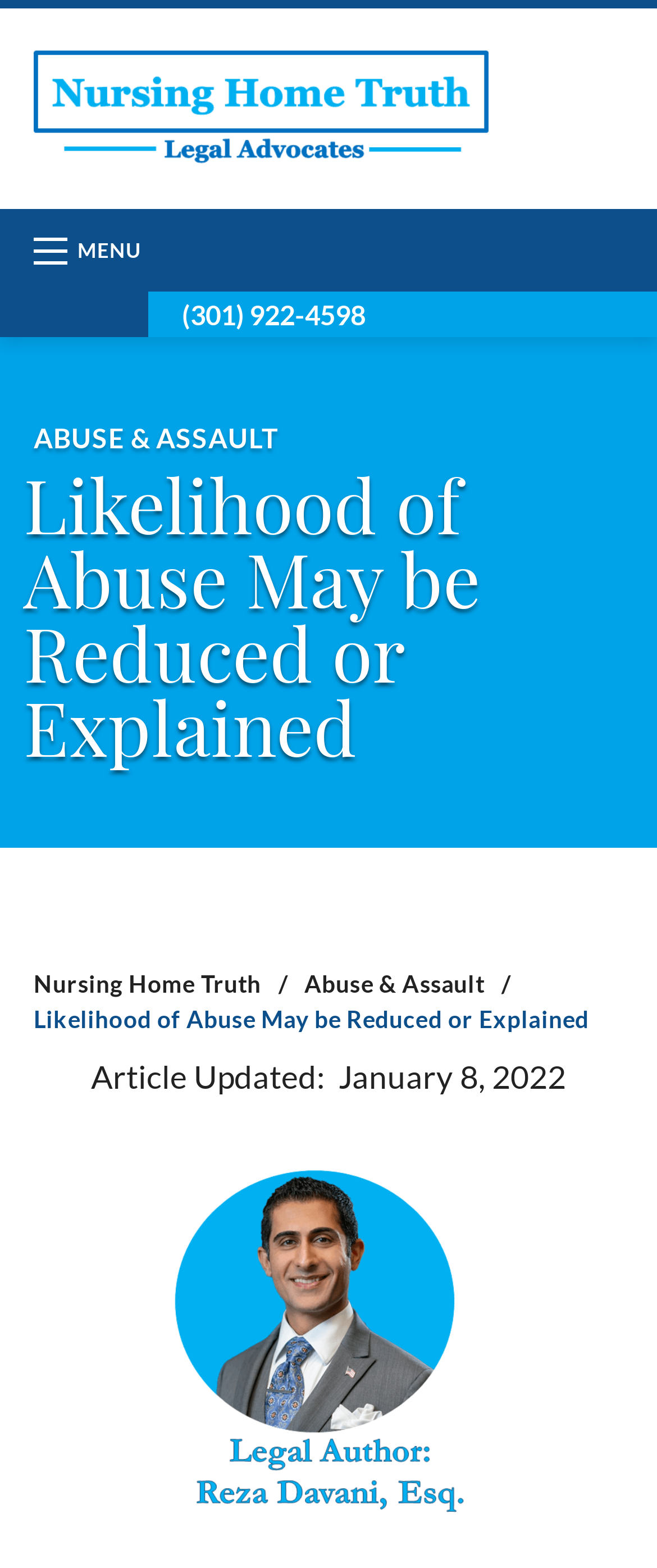Extract the bounding box coordinates for the HTML element that matches this description: "Nursing Home Truth". The coordinates should be four float numbers between 0 and 1, i.e., [left, top, right, bottom].

[0.051, 0.618, 0.398, 0.637]